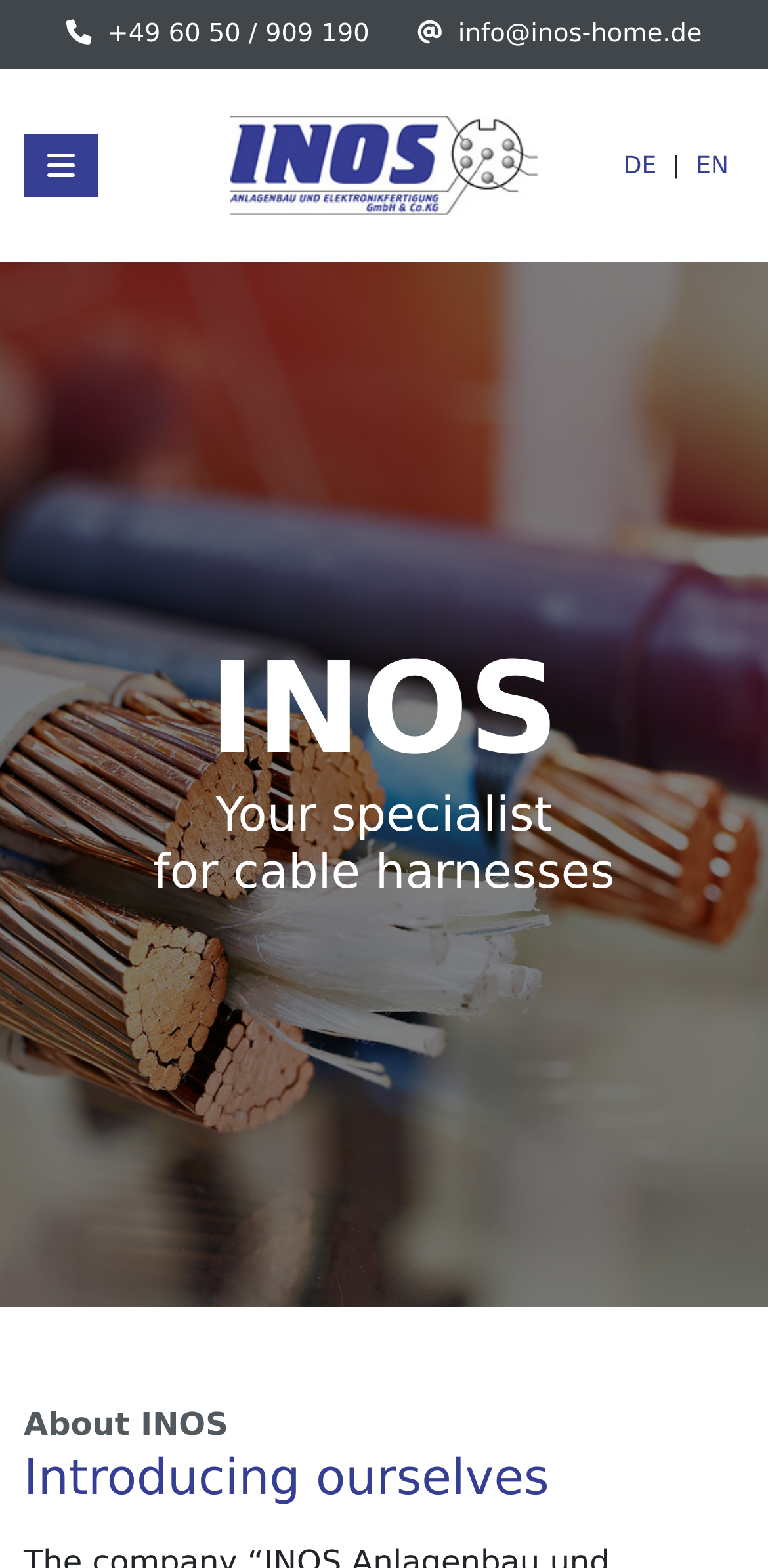Identify the bounding box for the UI element described as: "EN". The coordinates should be four float numbers between 0 and 1, i.e., [left, top, right, bottom].

[0.886, 0.089, 0.969, 0.122]